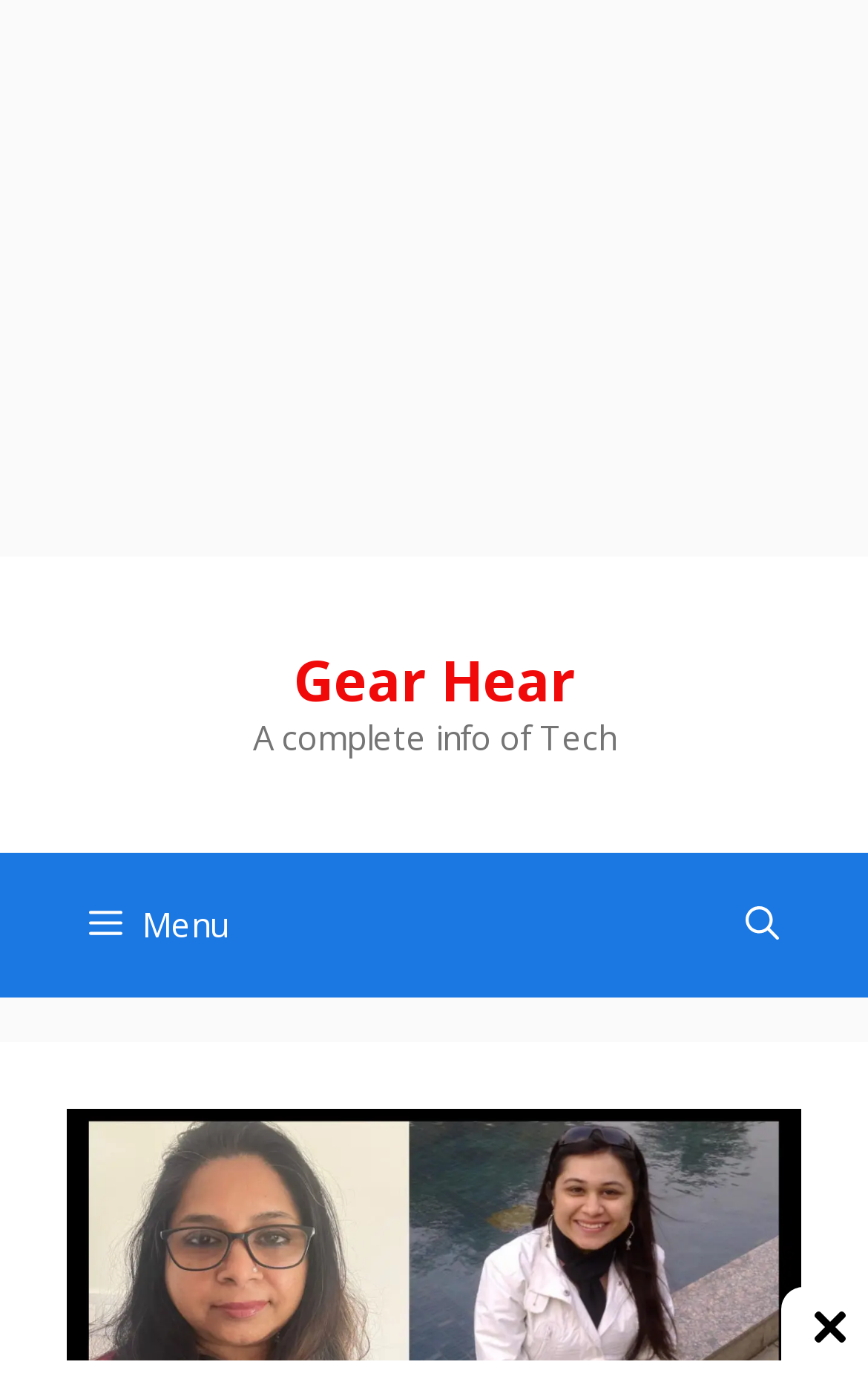Can you find the bounding box coordinates for the UI element given this description: "Menu"? Provide the coordinates as four float numbers between 0 and 1: [left, top, right, bottom].

[0.051, 0.618, 0.313, 0.723]